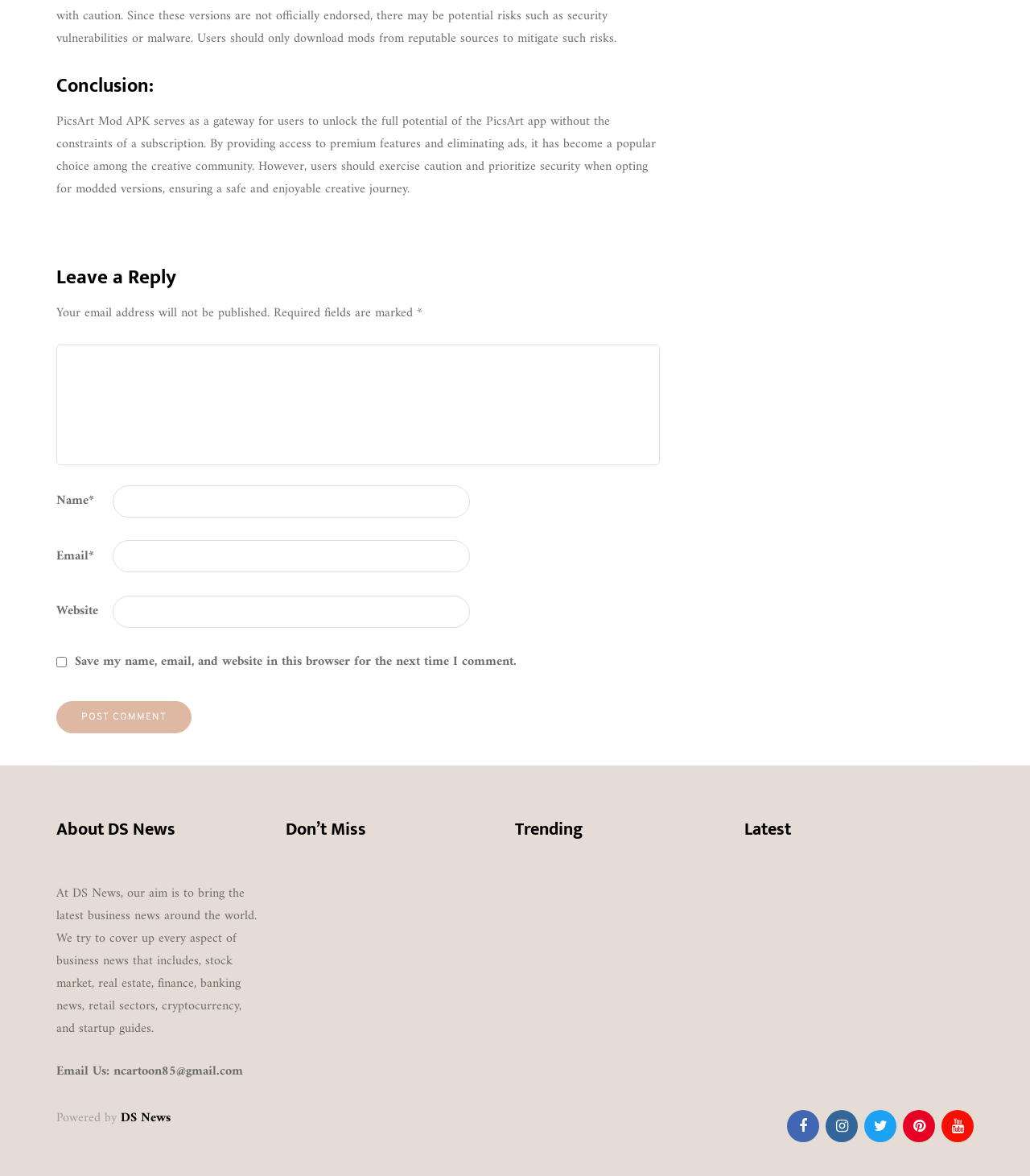Highlight the bounding box coordinates of the element that should be clicked to carry out the following instruction: "Enter your name". The coordinates must be given as four float numbers ranging from 0 to 1, i.e., [left, top, right, bottom].

[0.109, 0.413, 0.456, 0.44]